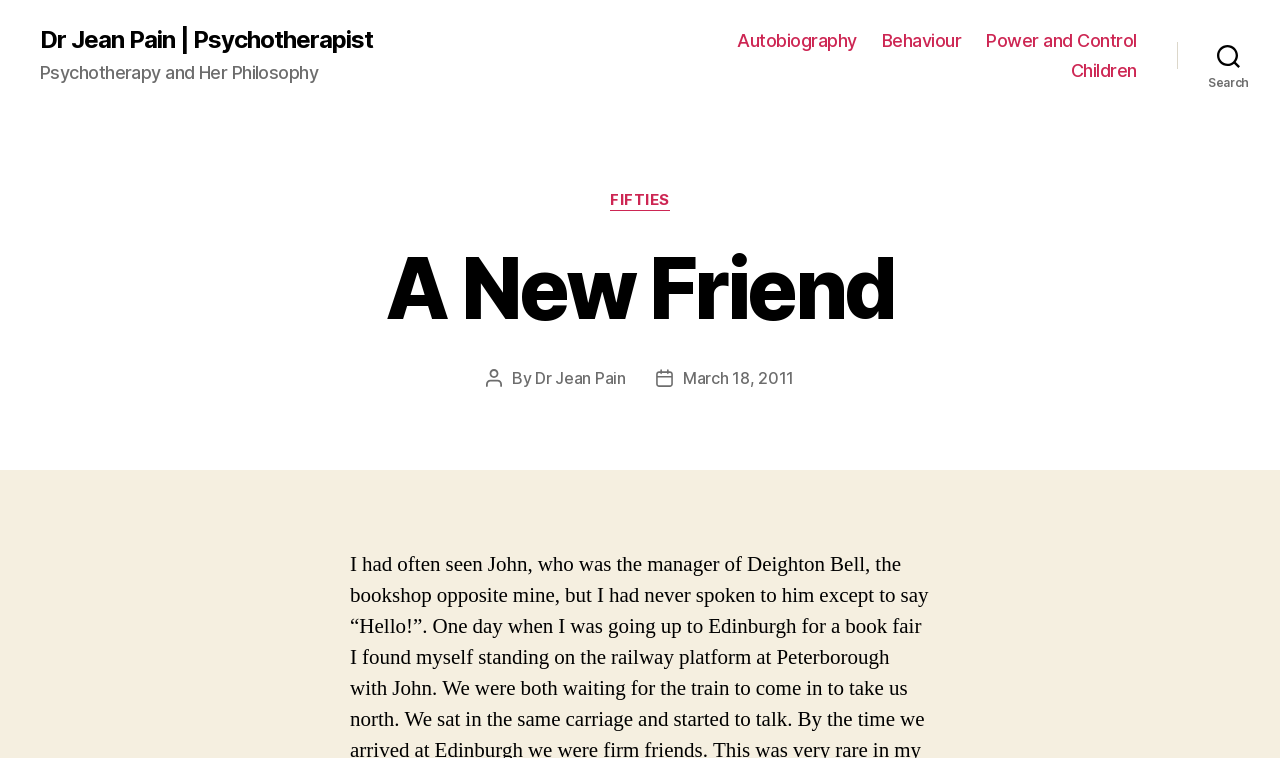Determine the bounding box coordinates of the target area to click to execute the following instruction: "view posts in FIFTIES category."

[0.477, 0.252, 0.523, 0.278]